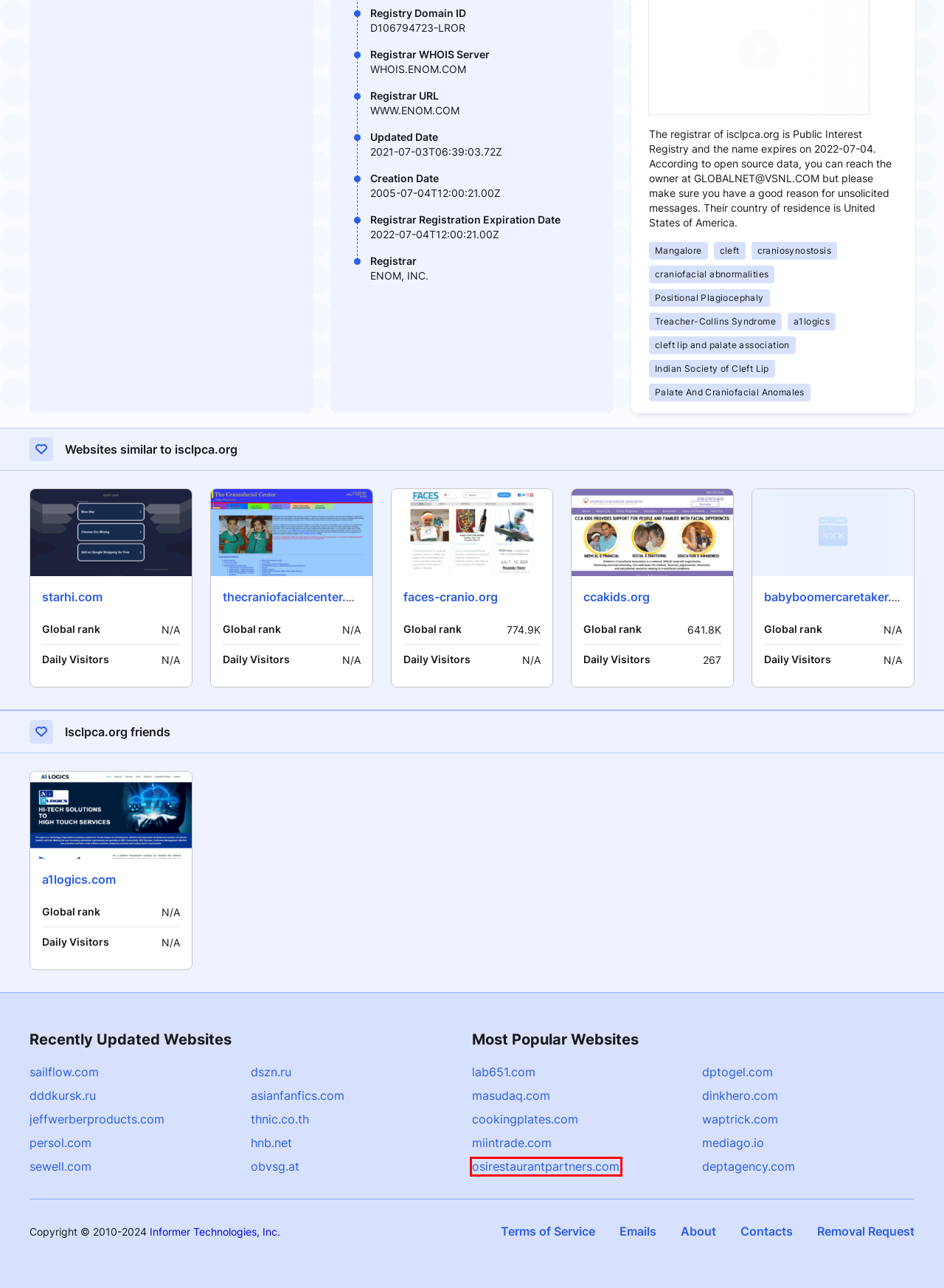Given a screenshot of a webpage with a red bounding box highlighting a UI element, determine which webpage description best matches the new webpage that appears after clicking the highlighted element. Here are the candidates:
A. waptrick.com at WI. Waptrick - Free downloads for your phone
B. miintrade.com at WI. Korean Cosmetics Wholesale Supplier
C. dszn.ru at WI. Главная страница - Департамент труда и социальной защиты населения
D. Informer Technologies, Inc.
E. osirestaurantpartners.com at WI. Home | Bloomin' Brands
F. persol.com at WI. Persol® Eyewear - Persol® Official Store Persol USA
G. dinkhero.com at Website Informer. DinkHero. Visit Dink Hero.
H. starhi.com at WI. starhi.com

E